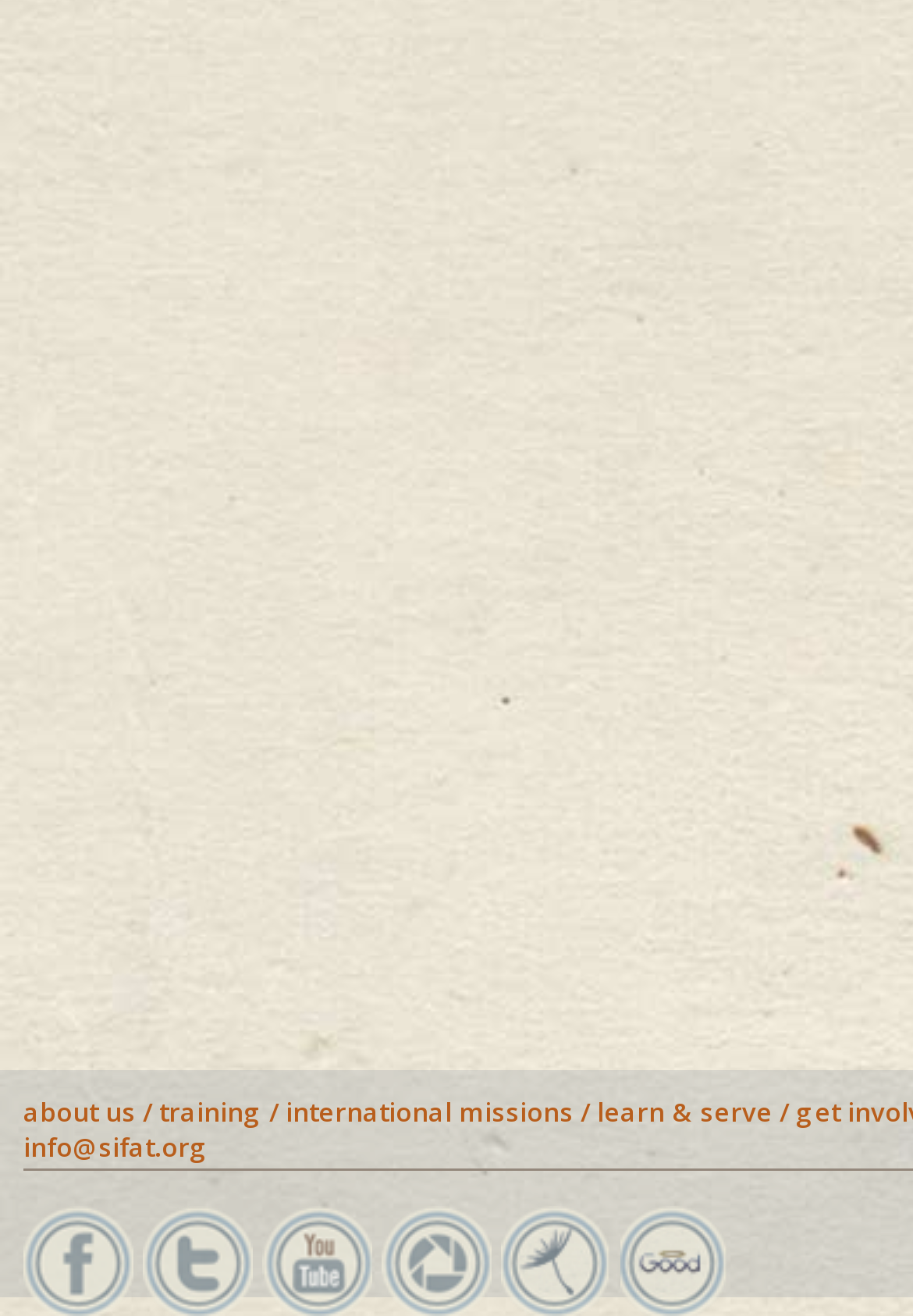How many email addresses are mentioned on the page?
Give a detailed response to the question by analyzing the screenshot.

I searched the entire page and found only one email address, which is 'info@sifat.org', located at the top of the page.